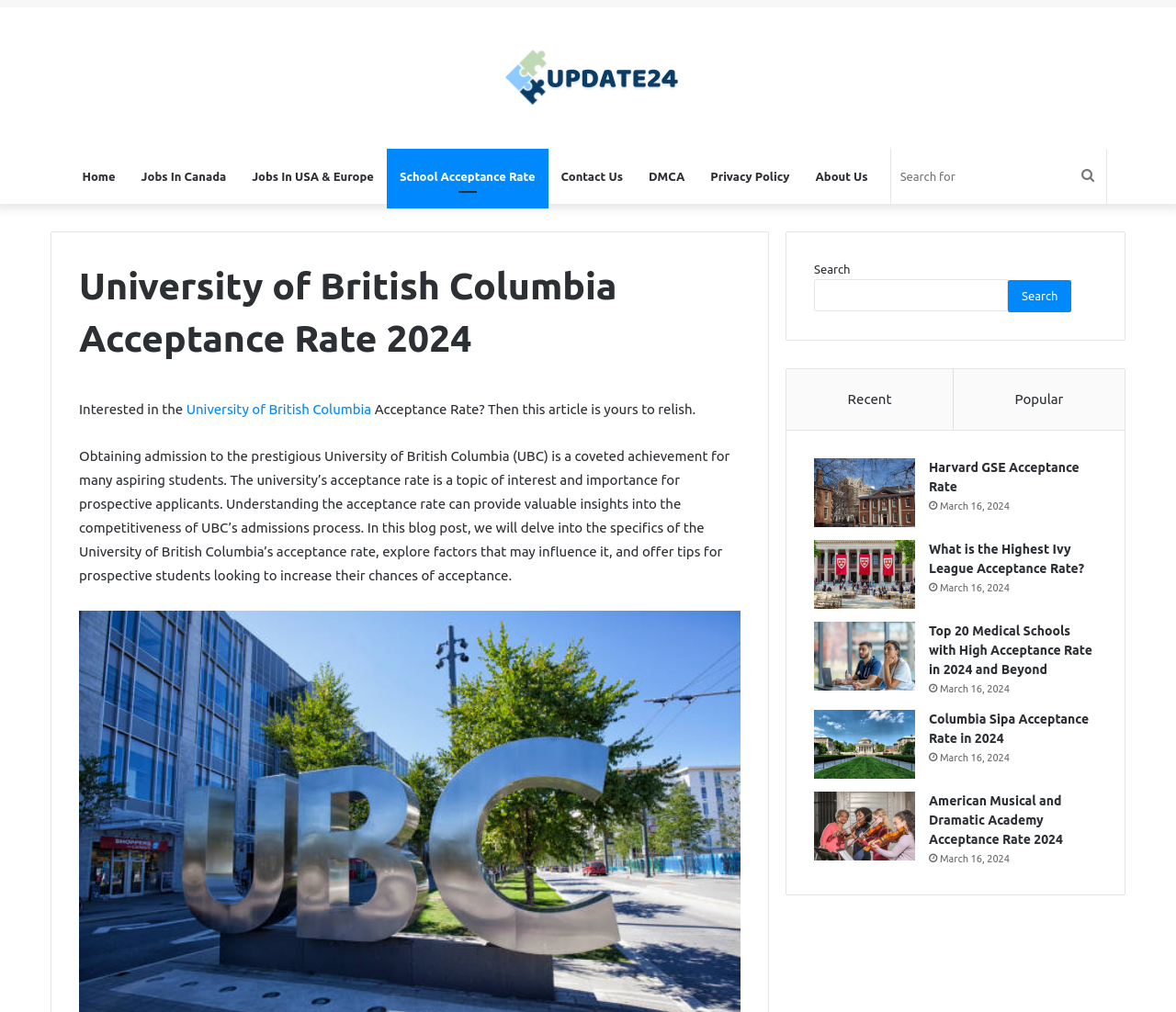Identify the bounding box coordinates for the UI element described as follows: Jobs In USA & Europe. Use the format (top-left x, top-left y, bottom-right x, bottom-right y) and ensure all values are floating point numbers between 0 and 1.

[0.203, 0.147, 0.329, 0.201]